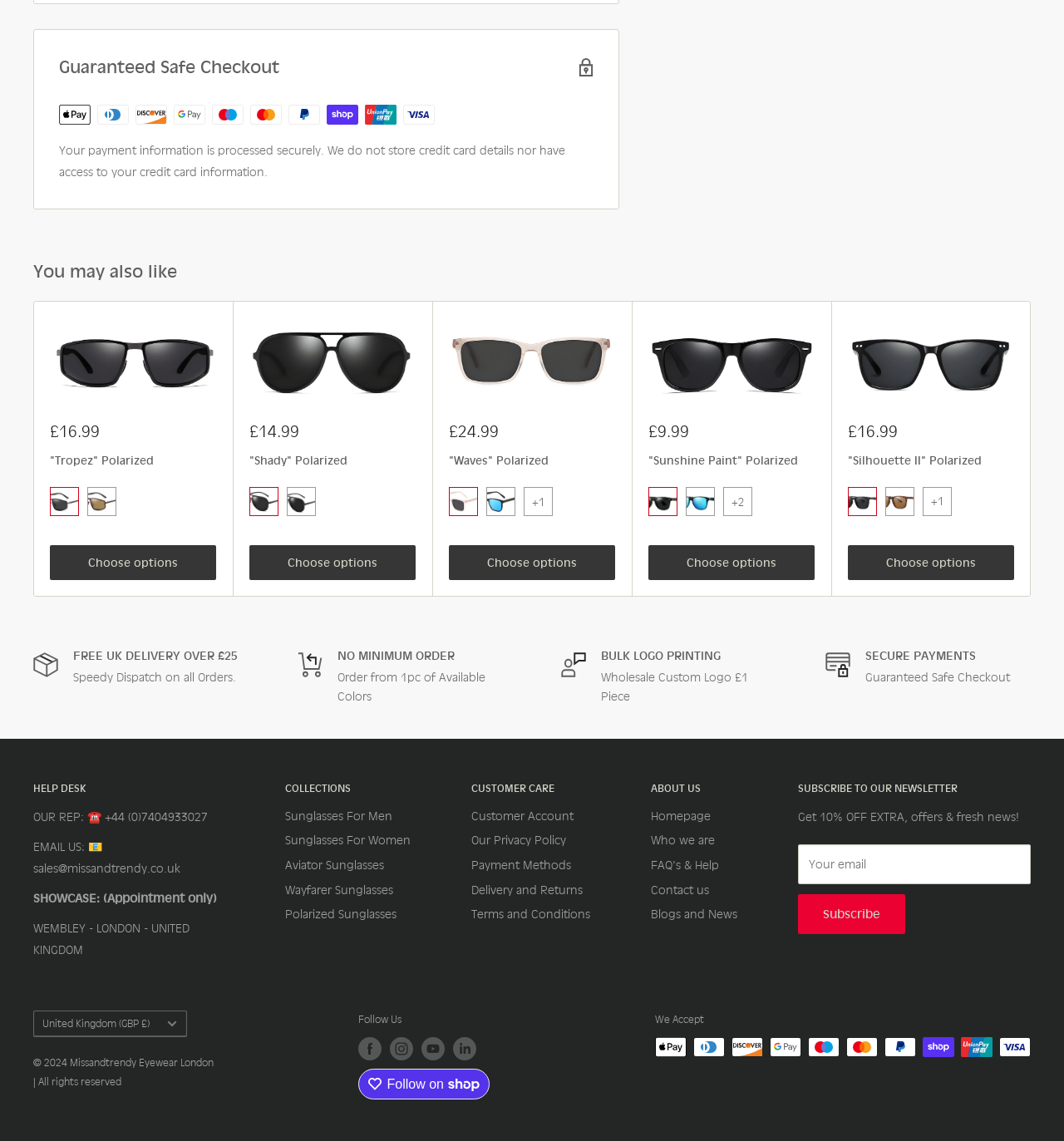What is the delivery time for UK Standard Tracked?
Look at the image and answer the question using a single word or phrase.

3-5 Working days